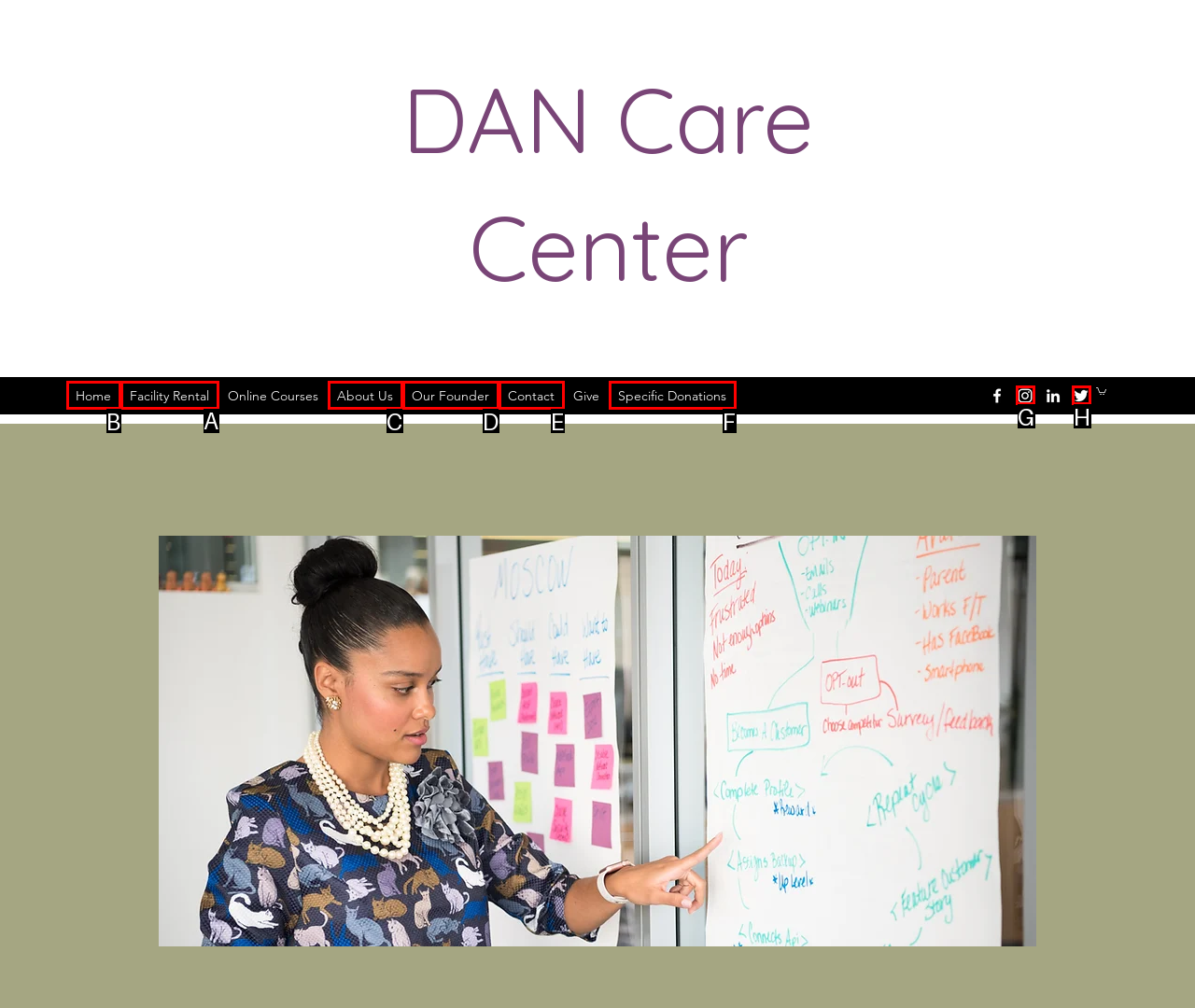What option should you select to complete this task: visit facility rental page? Indicate your answer by providing the letter only.

A